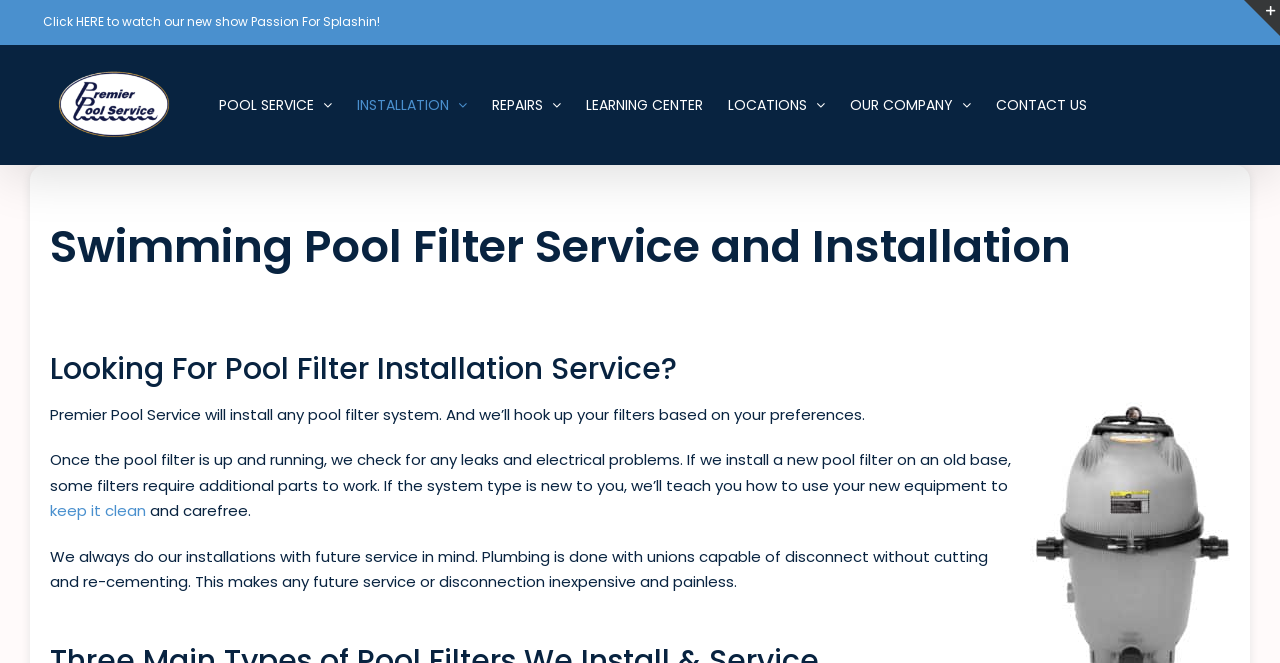What services does Premier Pool Service offer?
Using the image as a reference, give a one-word or short phrase answer.

Pool filter installation, cleaning, & maintenance